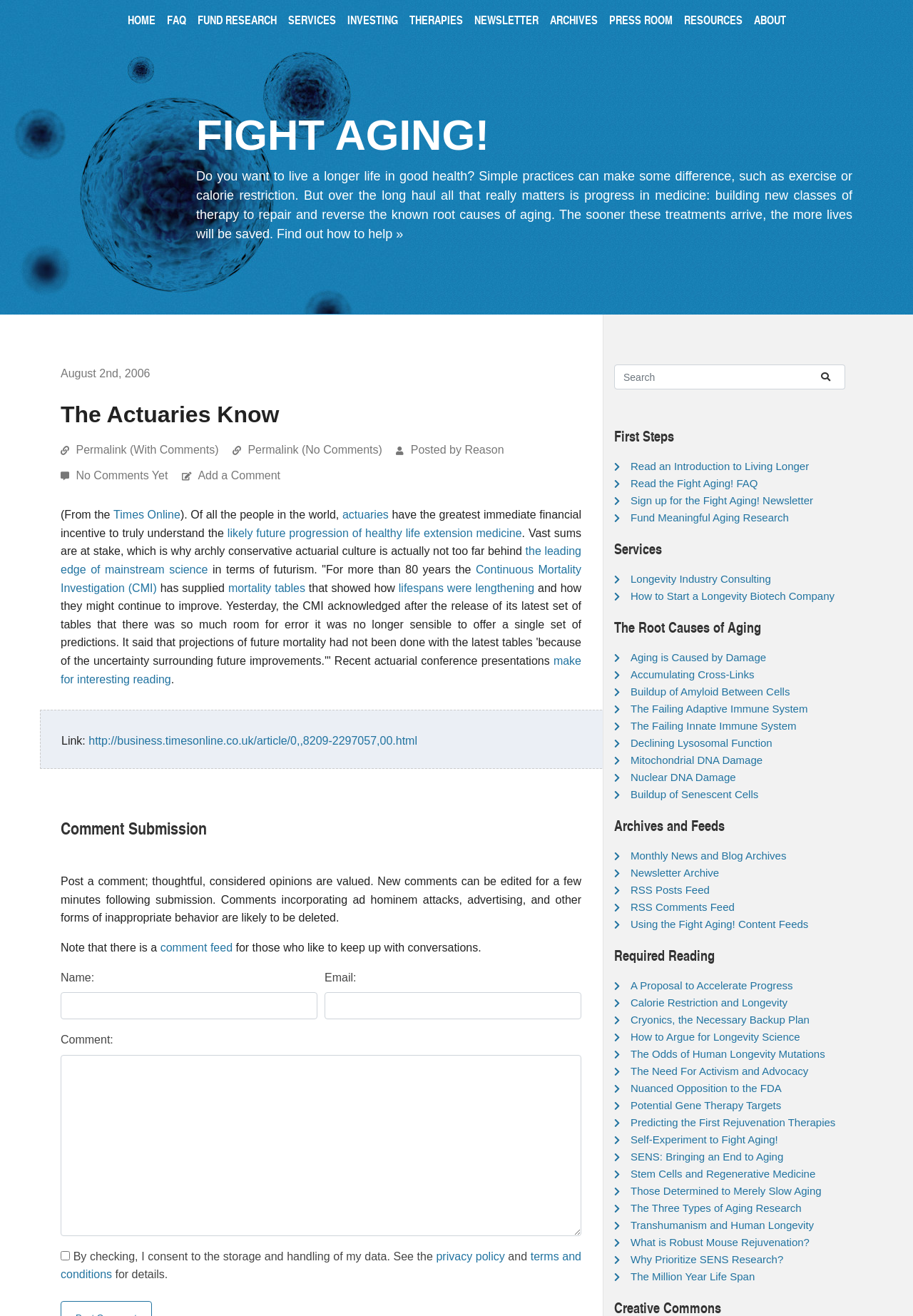Please reply to the following question with a single word or a short phrase:
How many articles are there on this webpage?

1